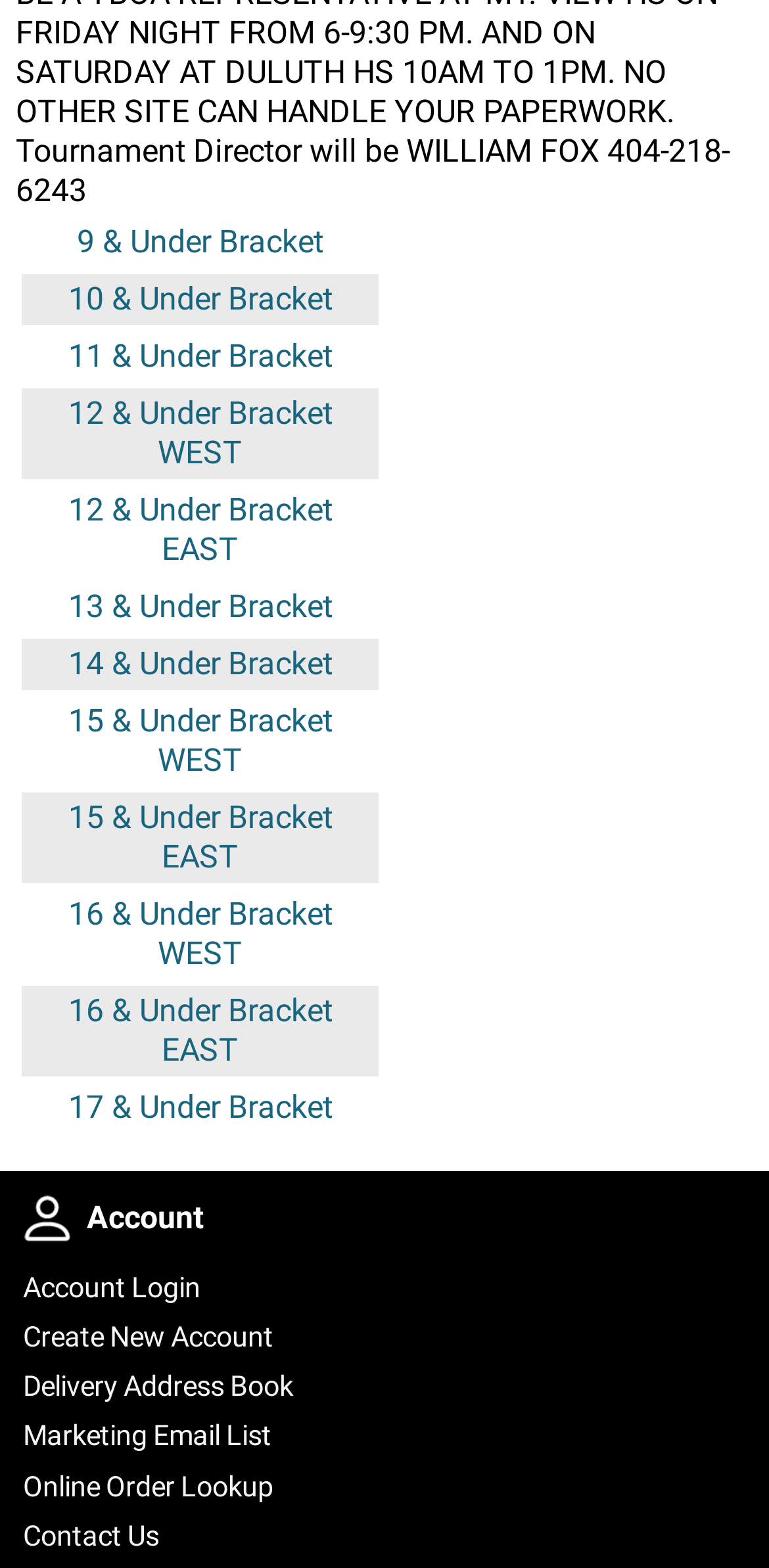What is the last link in the bottom section of the webpage?
Look at the image and respond with a one-word or short phrase answer.

Contact Us